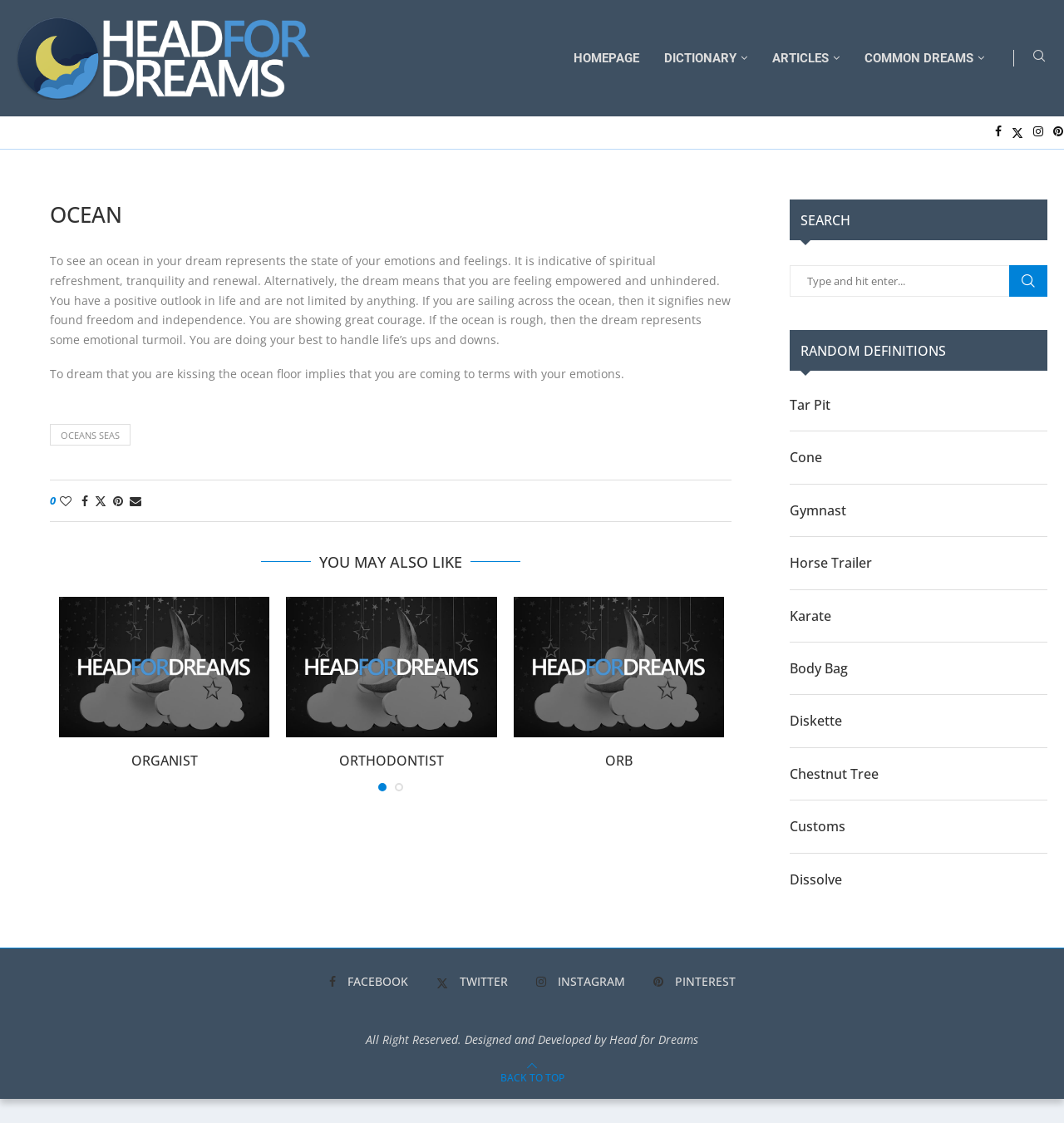Locate the bounding box of the UI element described in the following text: "Odor".

[0.776, 0.669, 0.814, 0.685]